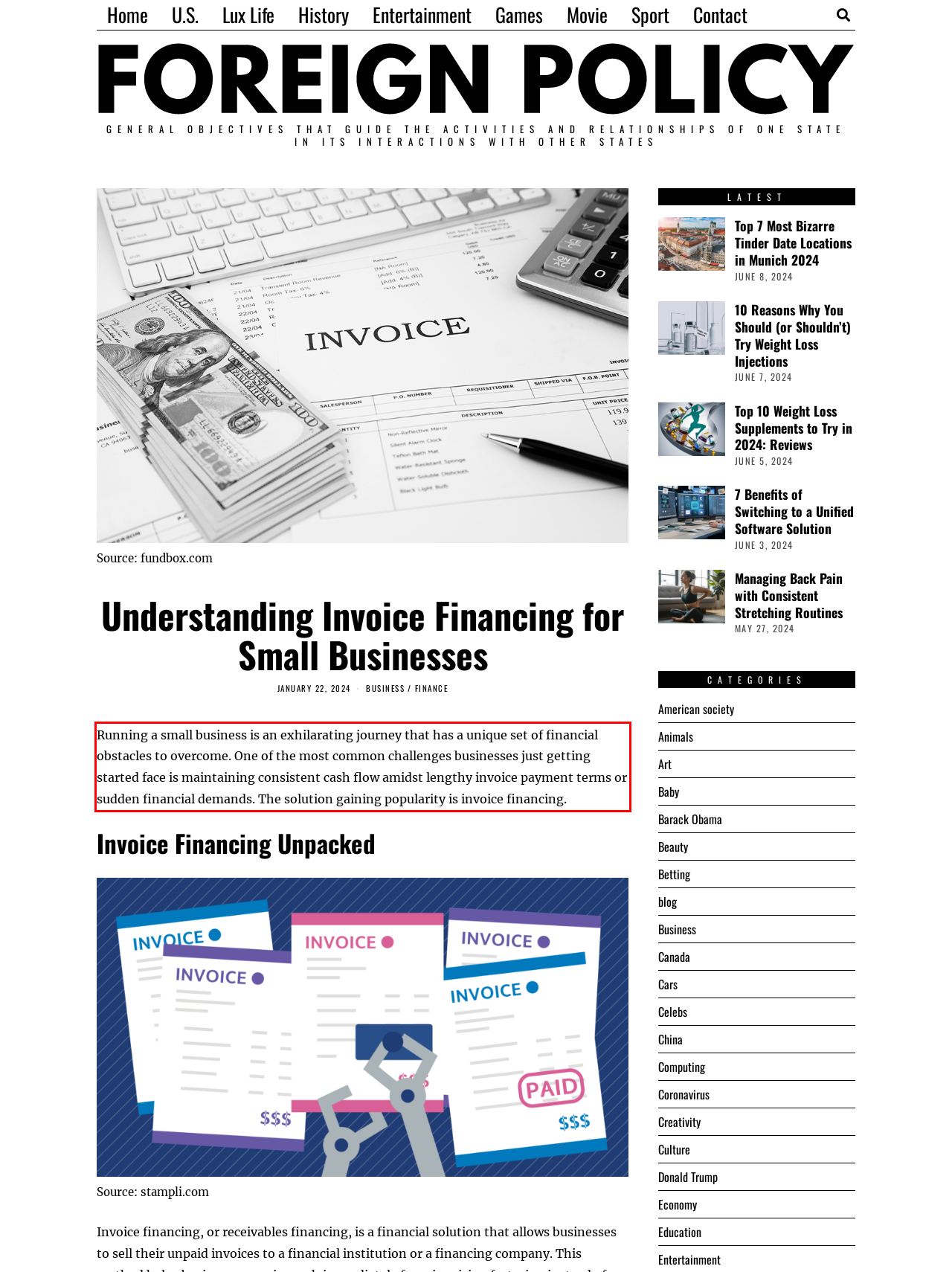Look at the provided screenshot of the webpage and perform OCR on the text within the red bounding box.

Running a small business is an exhilarating journey that has a unique set of financial obstacles to overcome. One of the most common challenges businesses just getting started face is maintaining consistent cash flow amidst lengthy invoice payment terms or sudden financial demands. The solution gaining popularity is invoice financing.